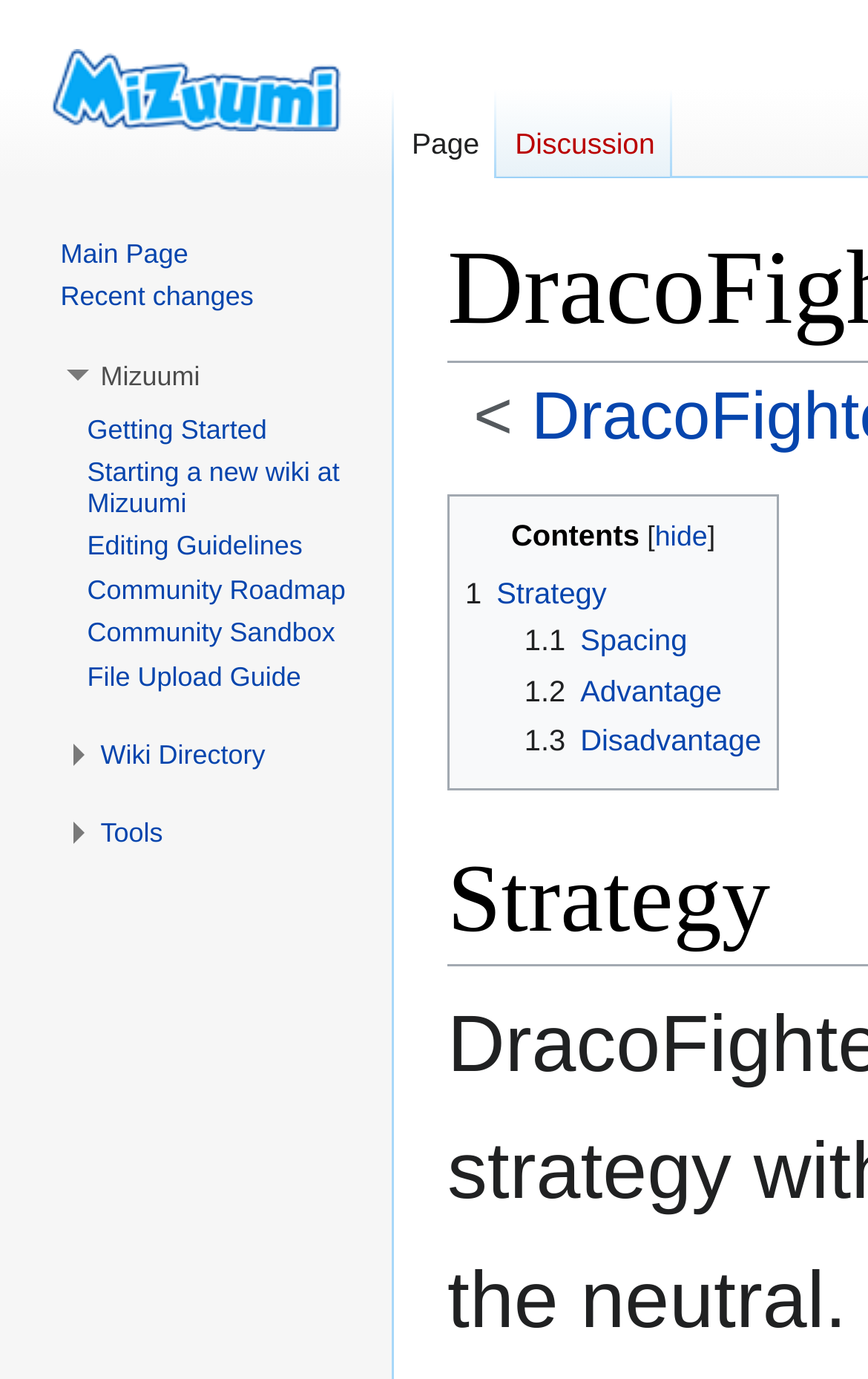Given the description: "File Upload Guide", determine the bounding box coordinates of the UI element. The coordinates should be formatted as four float numbers between 0 and 1, [left, top, right, bottom].

[0.1, 0.479, 0.347, 0.501]